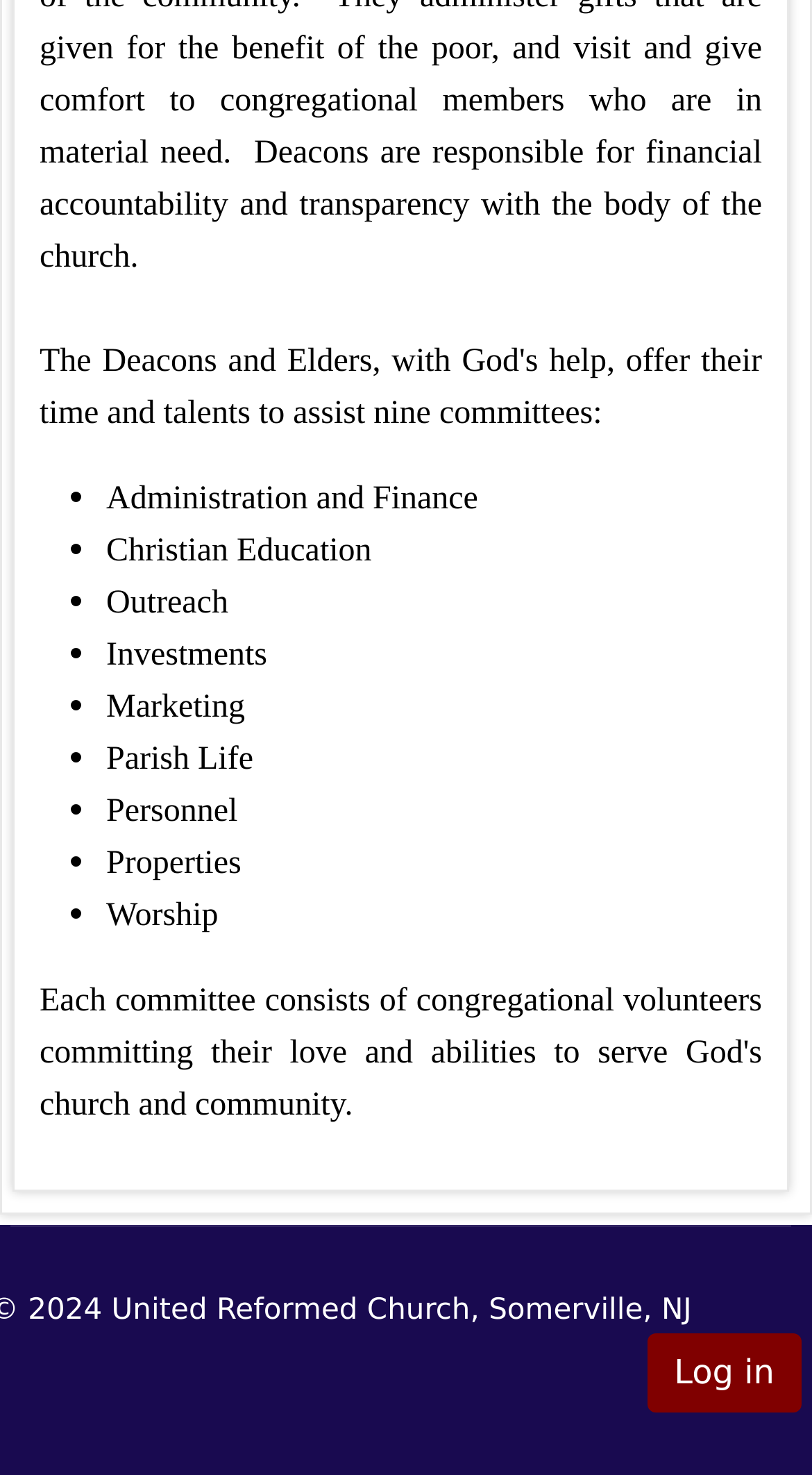Please reply with a single word or brief phrase to the question: 
How many categories are listed on the webpage?

9